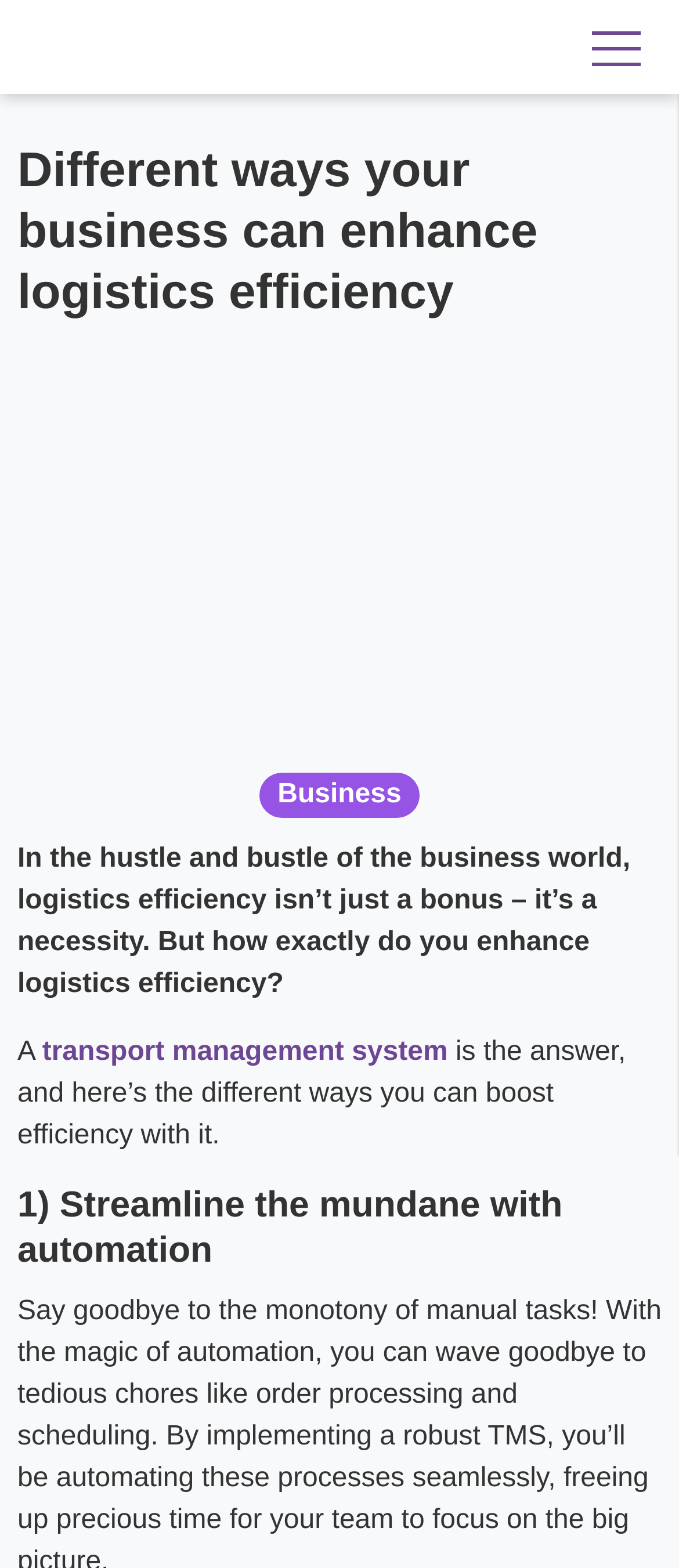What is the solution to enhance logistics efficiency?
Please use the image to provide an in-depth answer to the question.

According to the webpage, a transport management system is the answer to enhance logistics efficiency, and it provides different ways to boost efficiency with it.